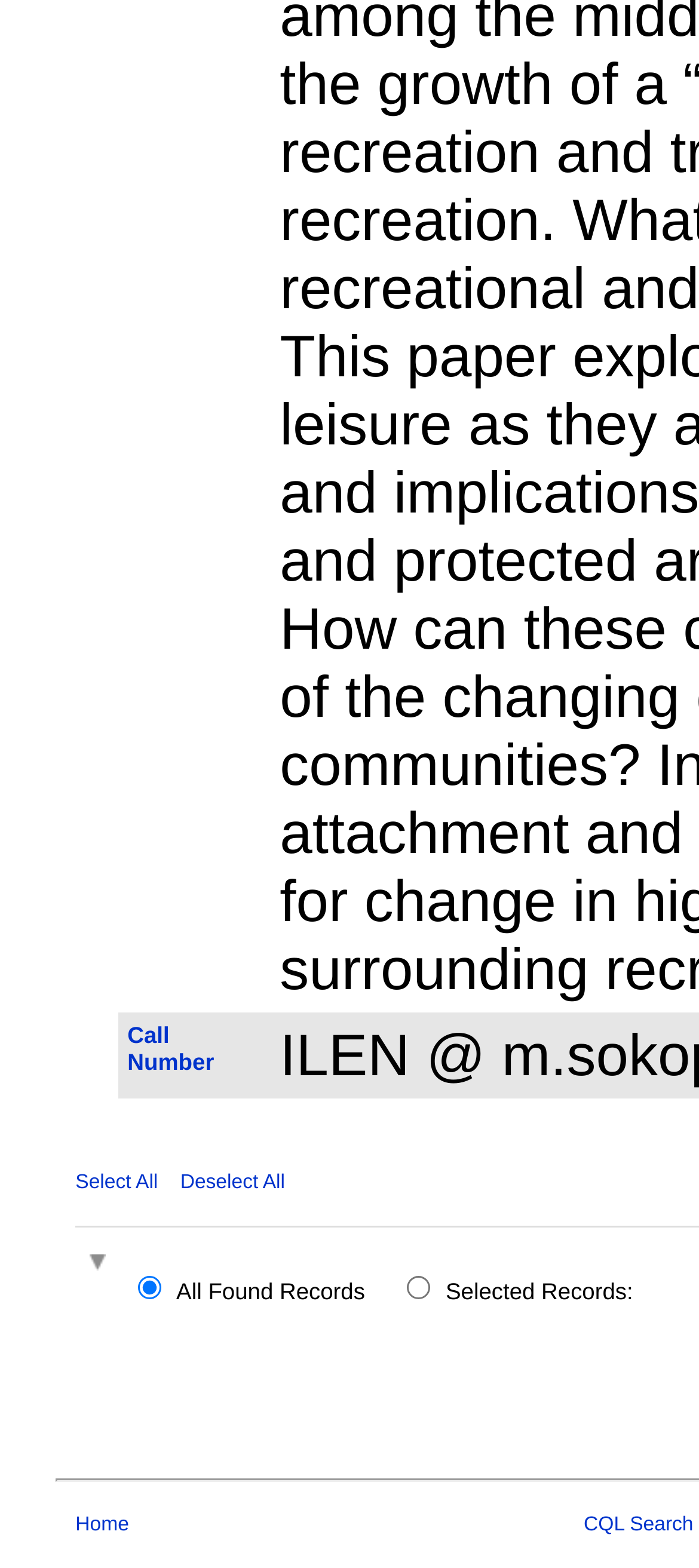Please give a short response to the question using one word or a phrase:
How many links are in the top grid?

2